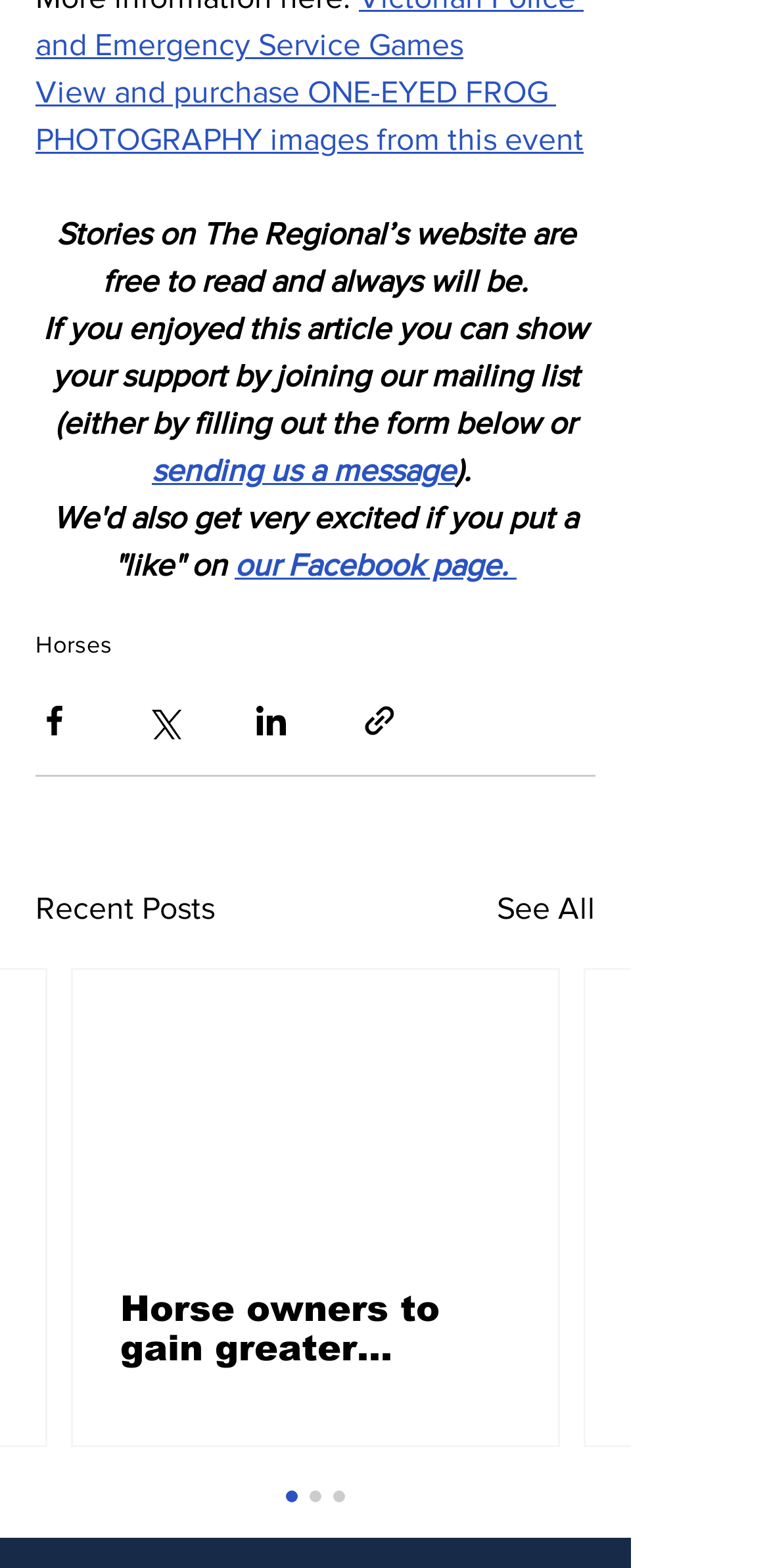Please locate the UI element described by "Horses" and provide its bounding box coordinates.

[0.046, 0.402, 0.146, 0.42]